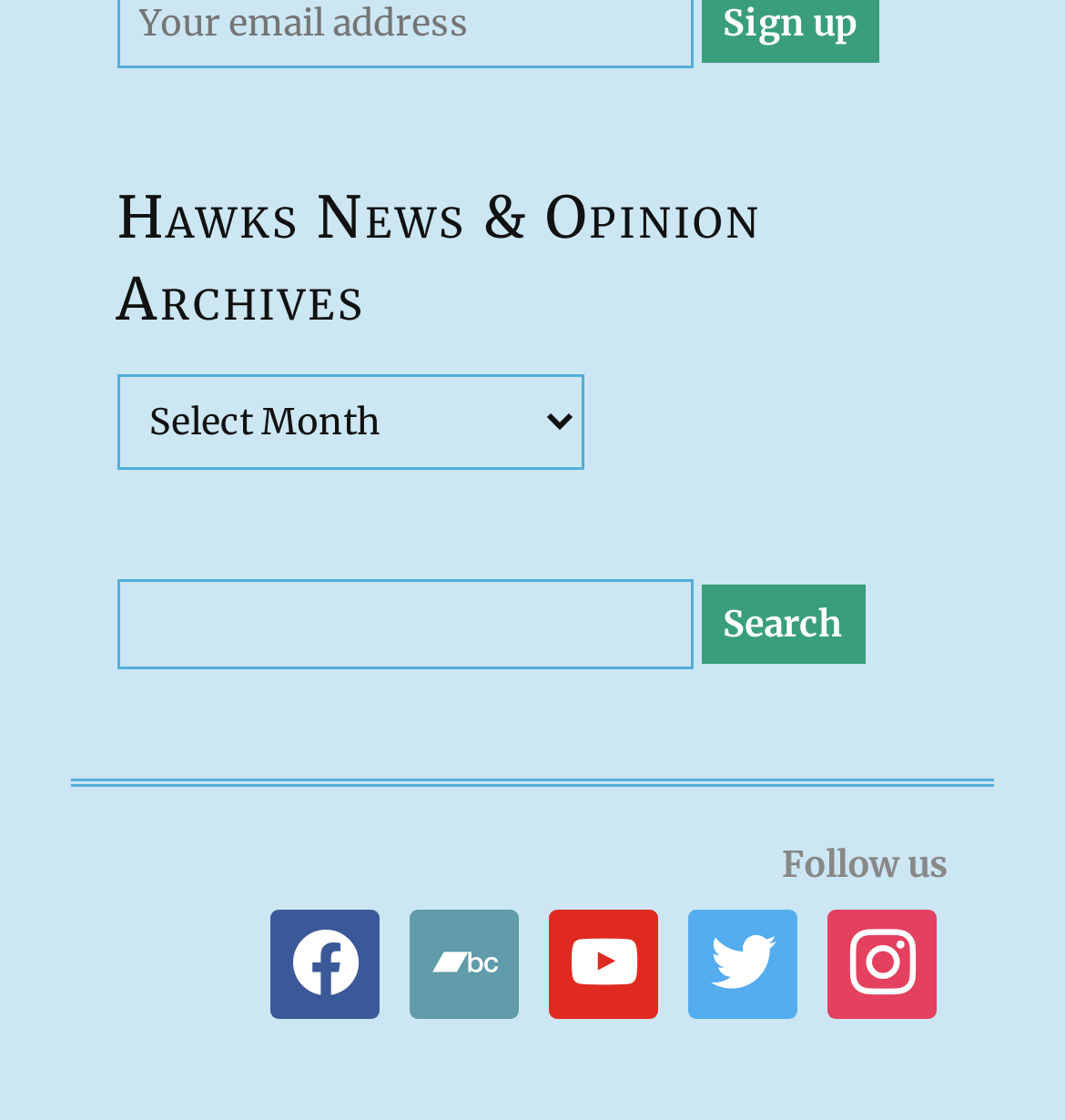Please indicate the bounding box coordinates of the element's region to be clicked to achieve the instruction: "Follow us on Facebook". Provide the coordinates as four float numbers between 0 and 1, i.e., [left, top, right, bottom].

[0.255, 0.839, 0.357, 0.88]